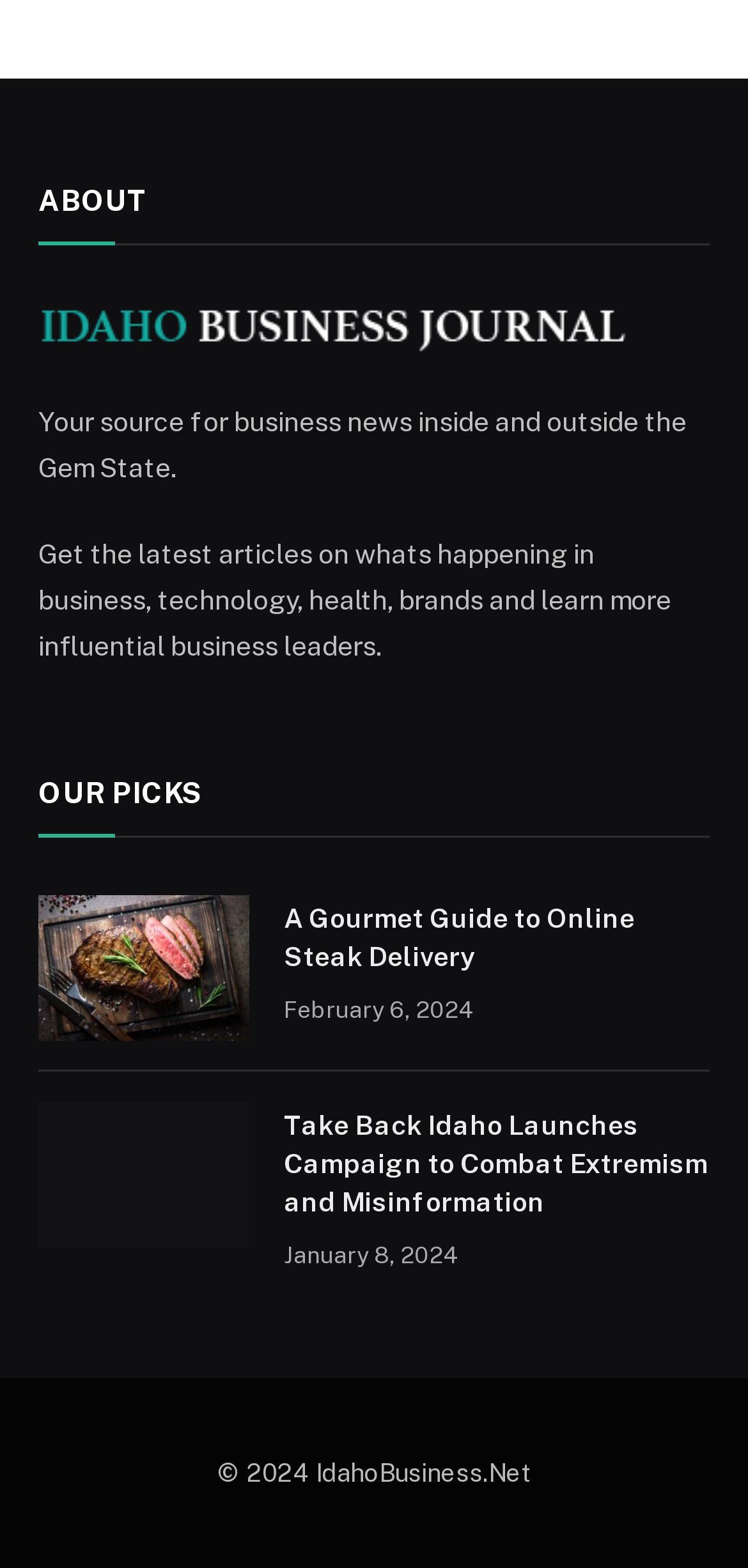What is the name of the website?
Kindly offer a detailed explanation using the data available in the image.

The static text at the bottom of the webpage mentions '© 2024 IdahoBusiness.Net', which indicates the name of the website.